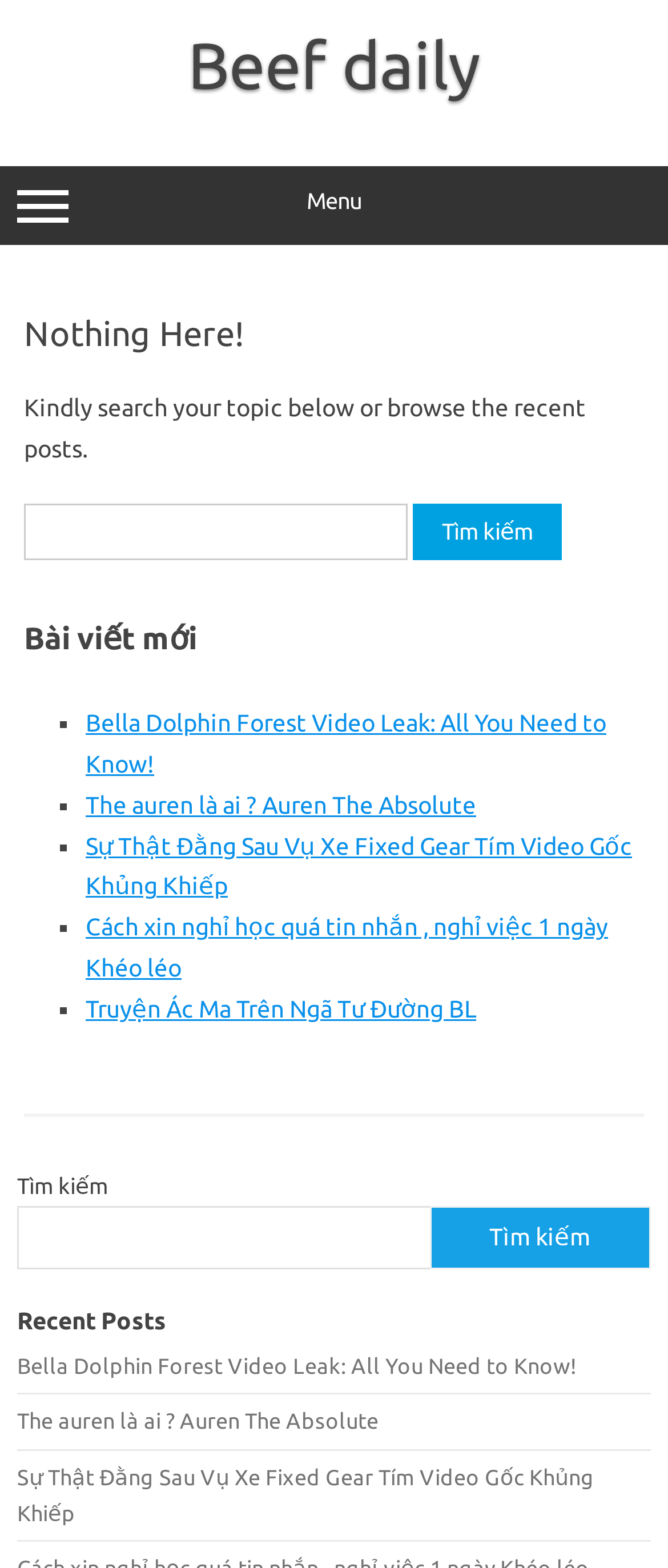What is the current page about?
Based on the image, respond with a single word or phrase.

Nothing Here